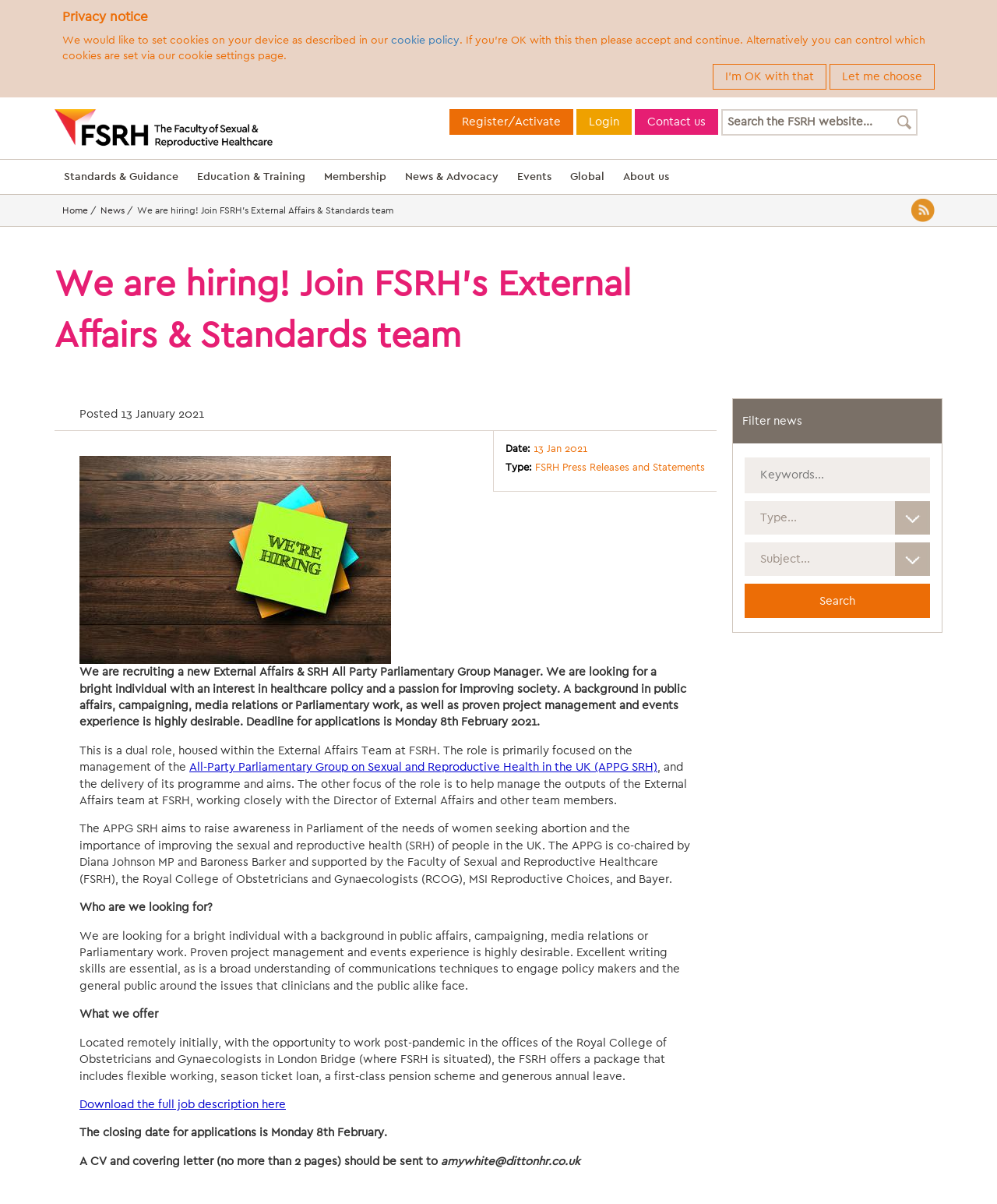Can you identify the bounding box coordinates of the clickable region needed to carry out this instruction: 'Search the FSRH website'? The coordinates should be four float numbers within the range of 0 to 1, stated as [left, top, right, bottom].

[0.723, 0.091, 0.895, 0.113]